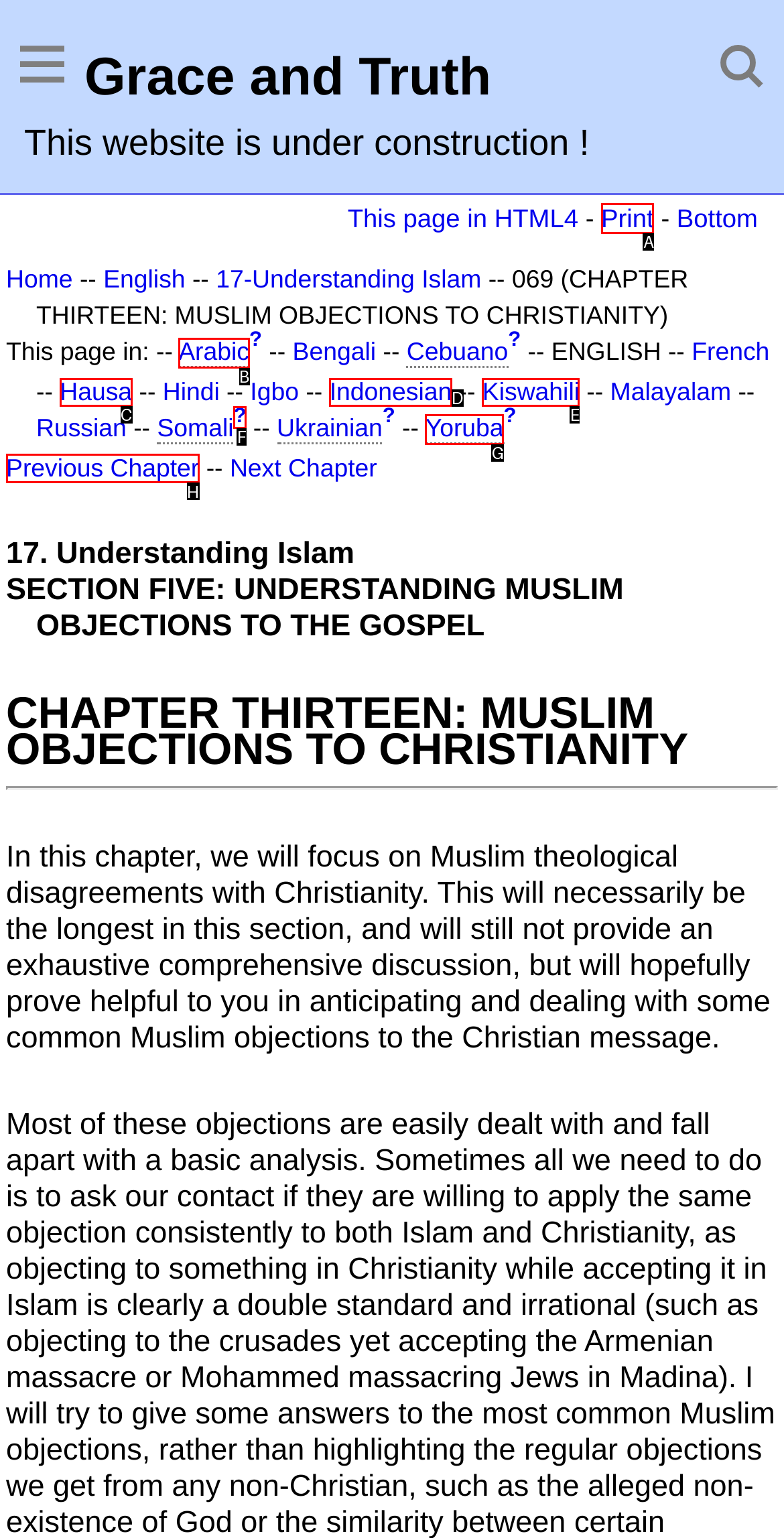Point out the letter of the HTML element you should click on to execute the task: Go to the 'Previous Chapter'
Reply with the letter from the given options.

H